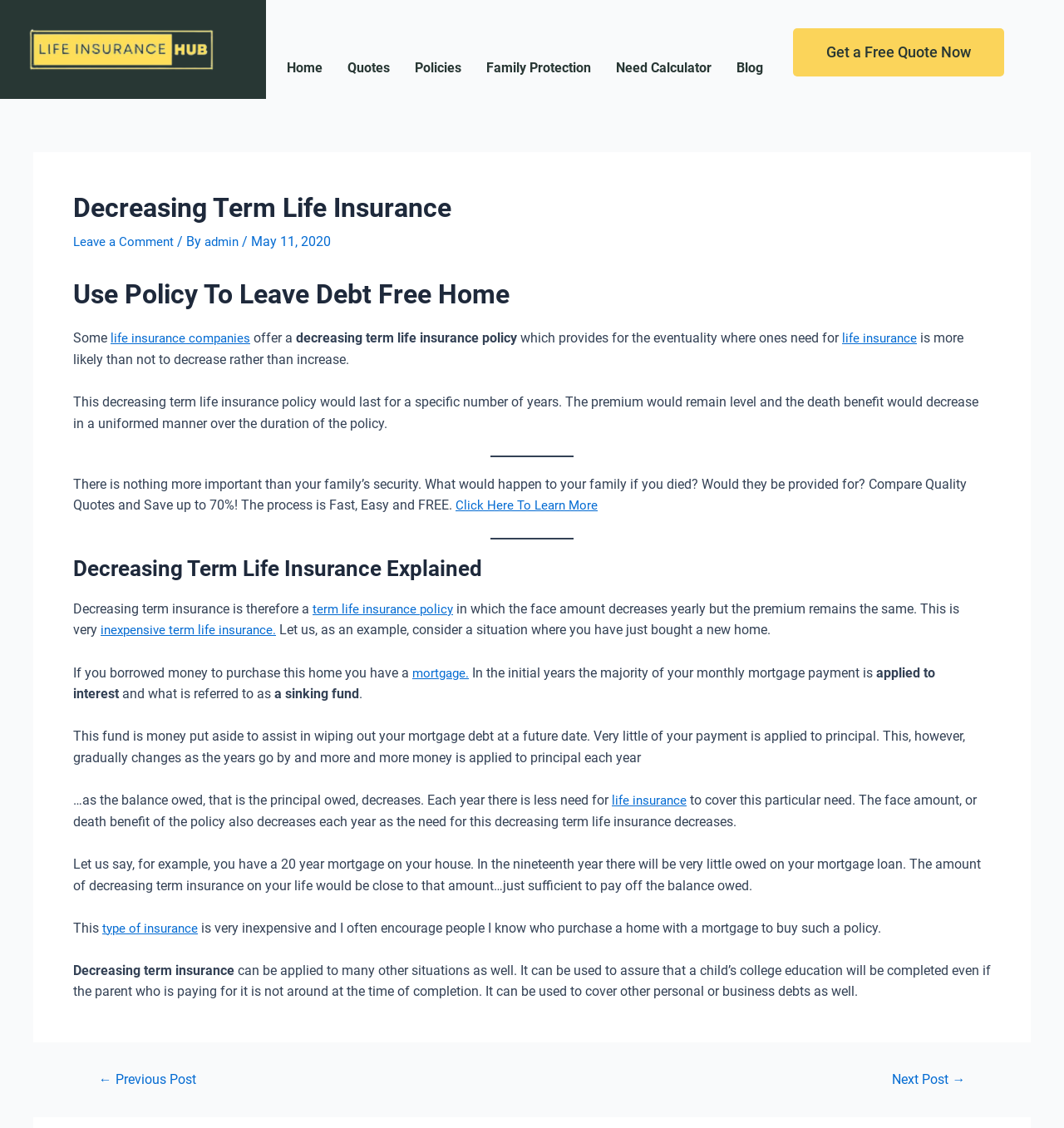Please determine the bounding box coordinates of the element to click in order to execute the following instruction: "Navigate to the 'Home' page". The coordinates should be four float numbers between 0 and 1, specified as [left, top, right, bottom].

[0.258, 0.043, 0.315, 0.077]